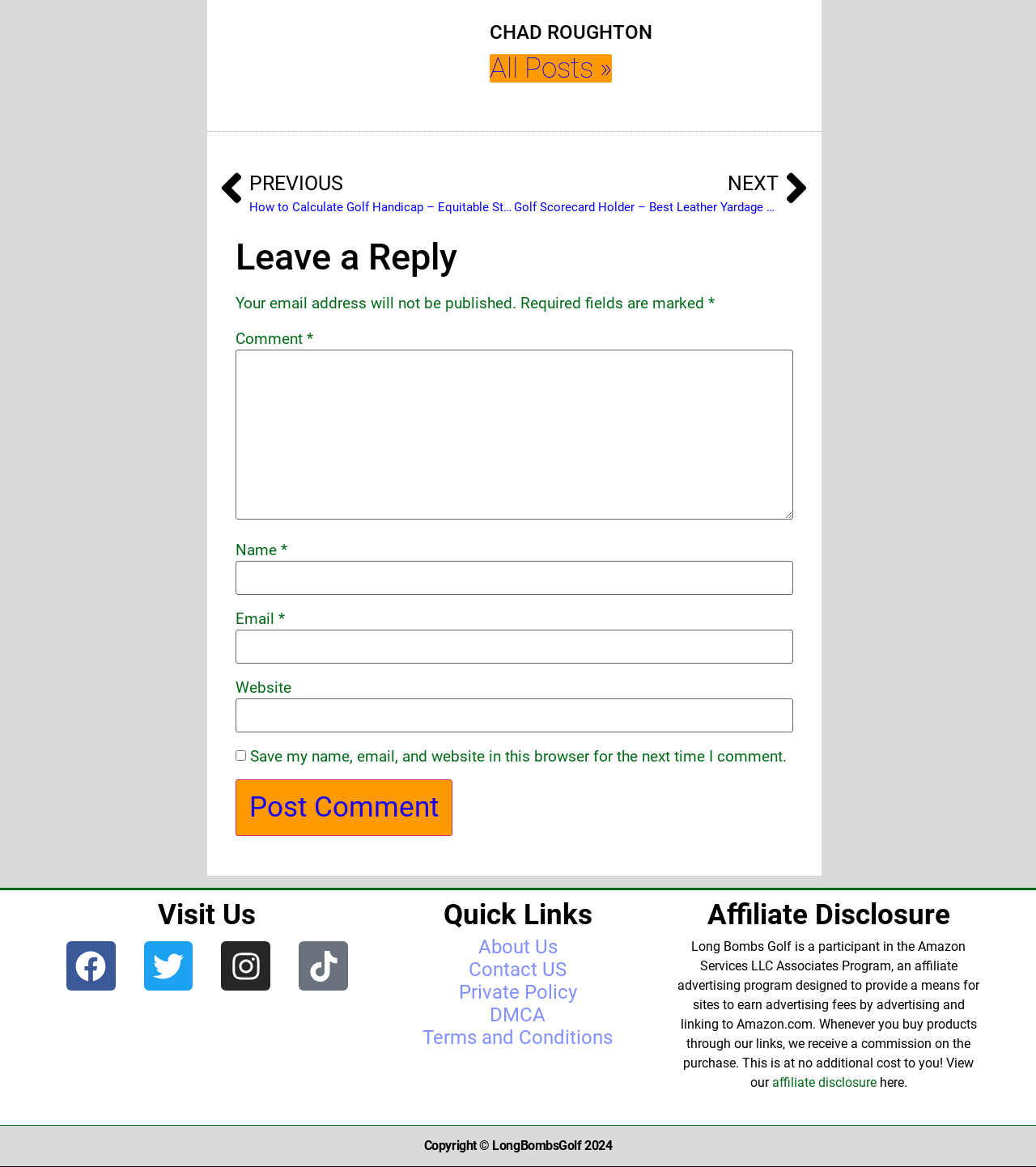Provide your answer to the question using just one word or phrase: What social media platforms are linked on the webpage?

Facebook, Twitter, Instagram, Tiktok